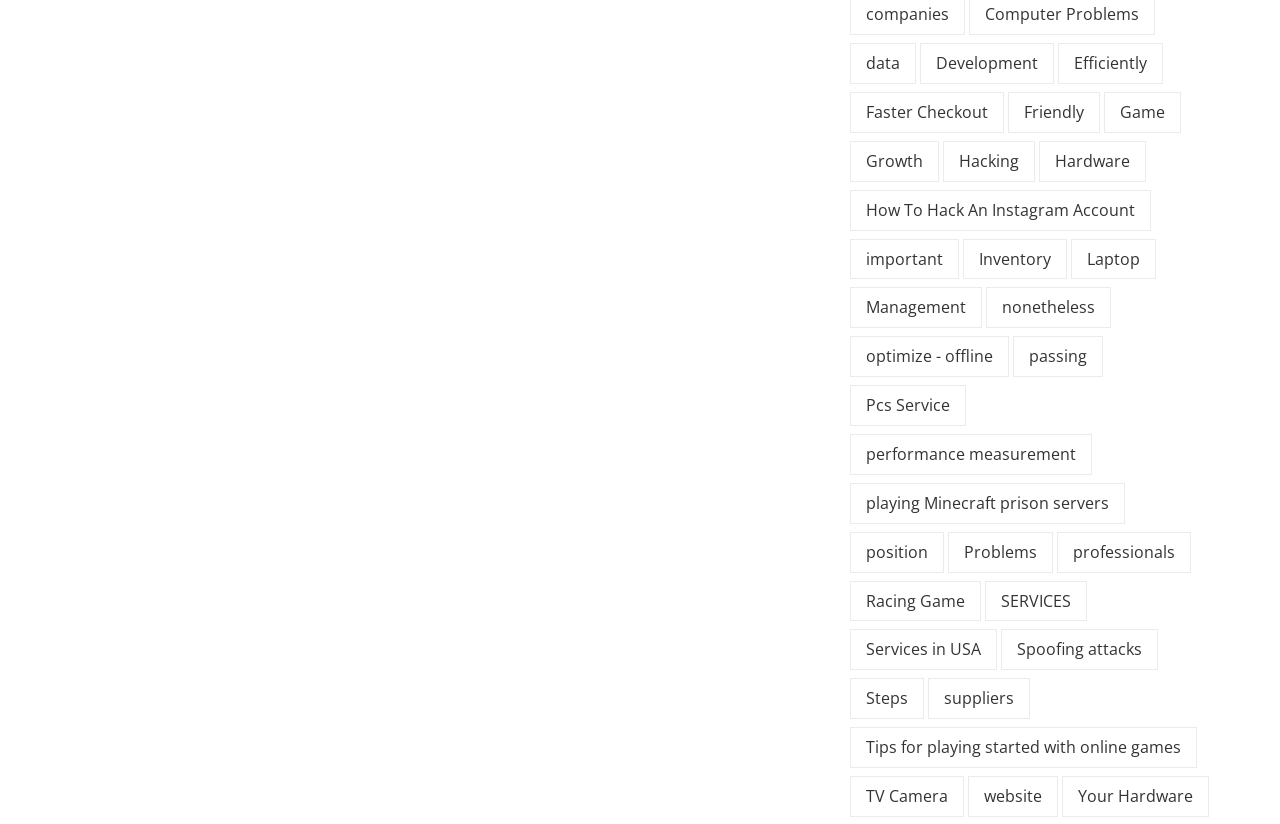Analyze the image and deliver a detailed answer to the question: How many items are under the 'Game' category?

The 'Game' category has 2 items, which can be determined by looking at the link 'Game (2 items)' with a bounding box coordinate of [0.863, 0.112, 0.923, 0.161].